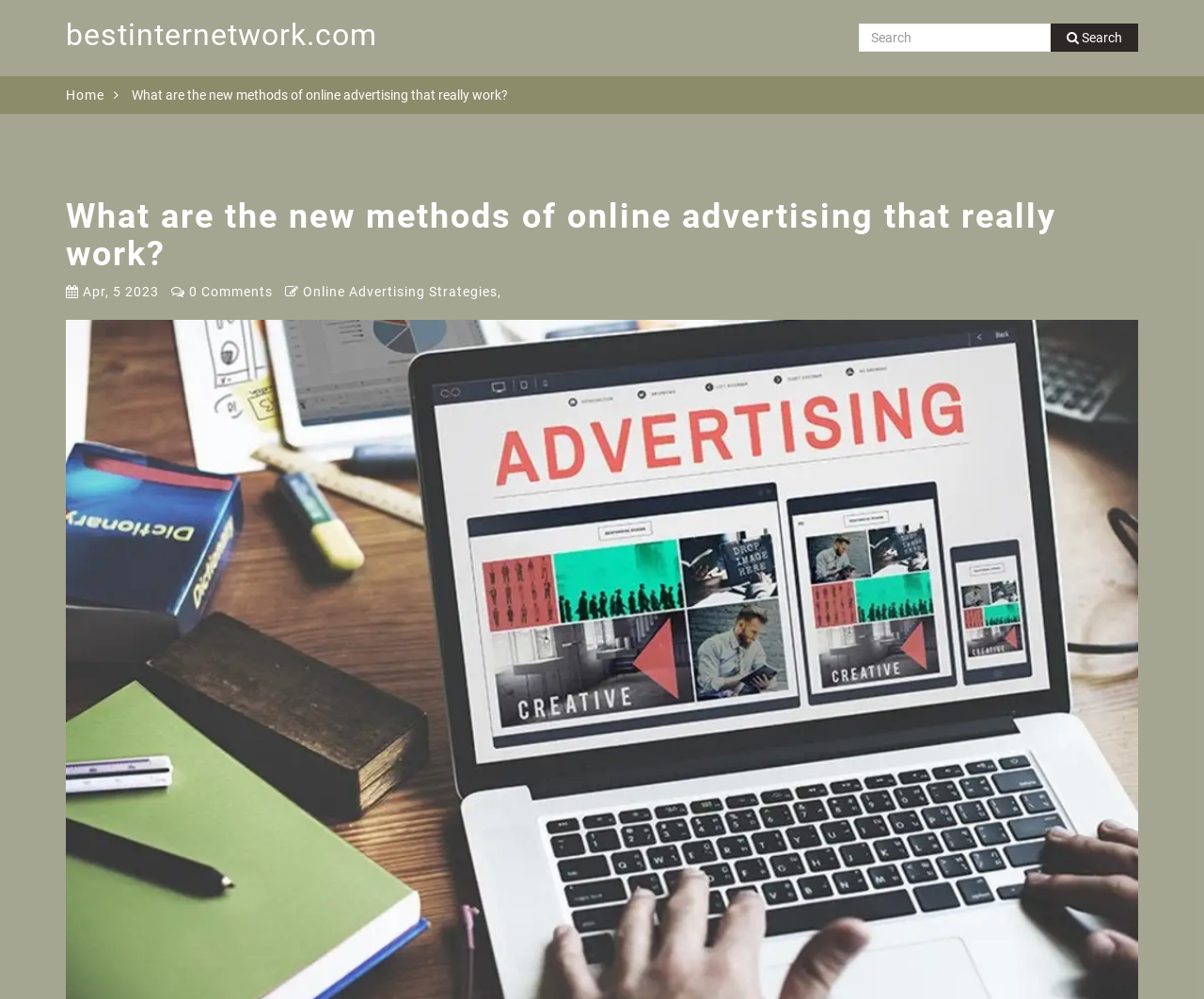Provide a brief response to the question below using one word or phrase:
What is the purpose of the textbox?

Search